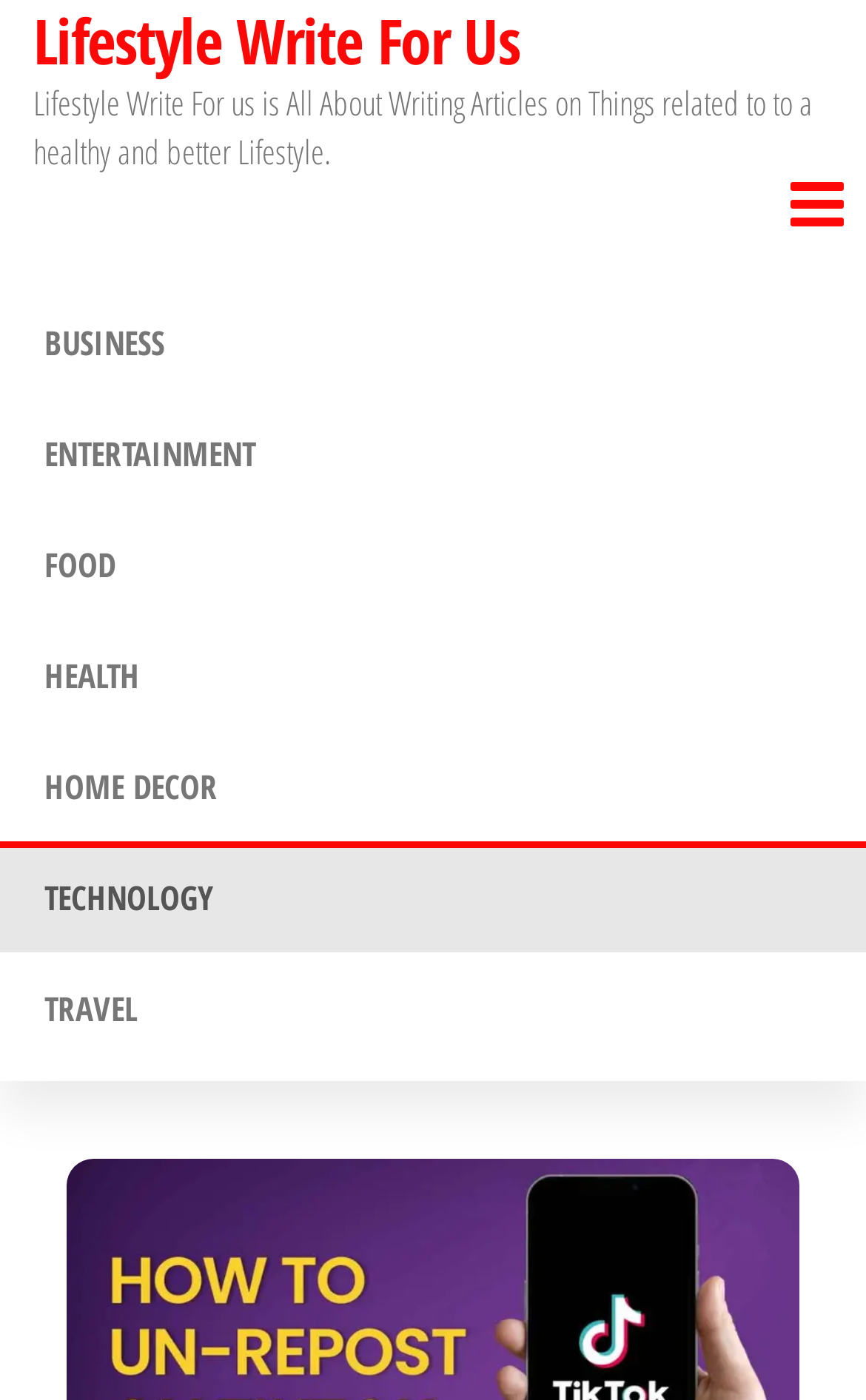How many links are available on the webpage?
With the help of the image, please provide a detailed response to the question.

By counting the links on the webpage, I can see that there are 9 links available, including the link to 'Write For us' and 8 category links.